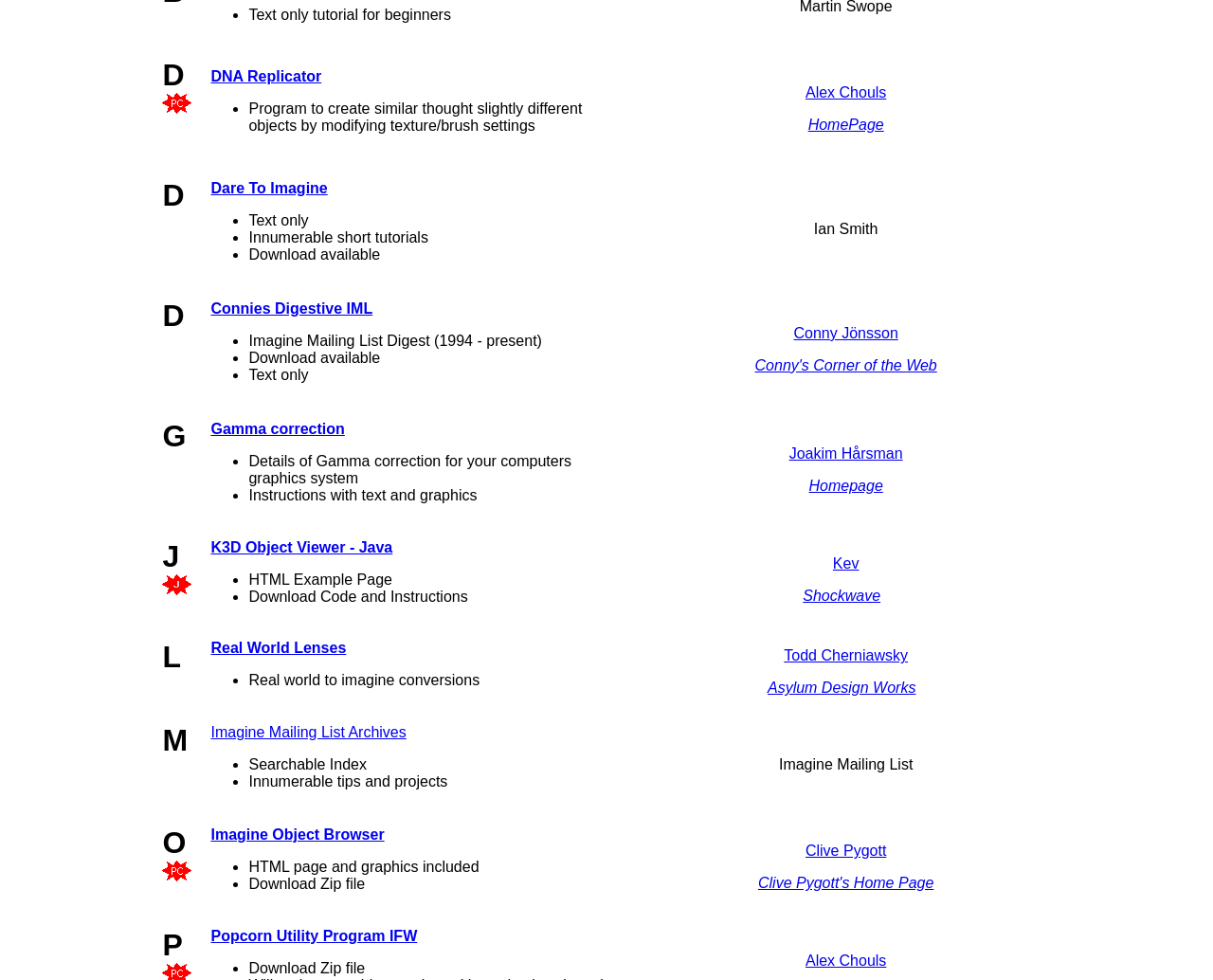Calculate the bounding box coordinates of the UI element given the description: "K3D Object Viewer - Java".

[0.174, 0.551, 0.324, 0.567]